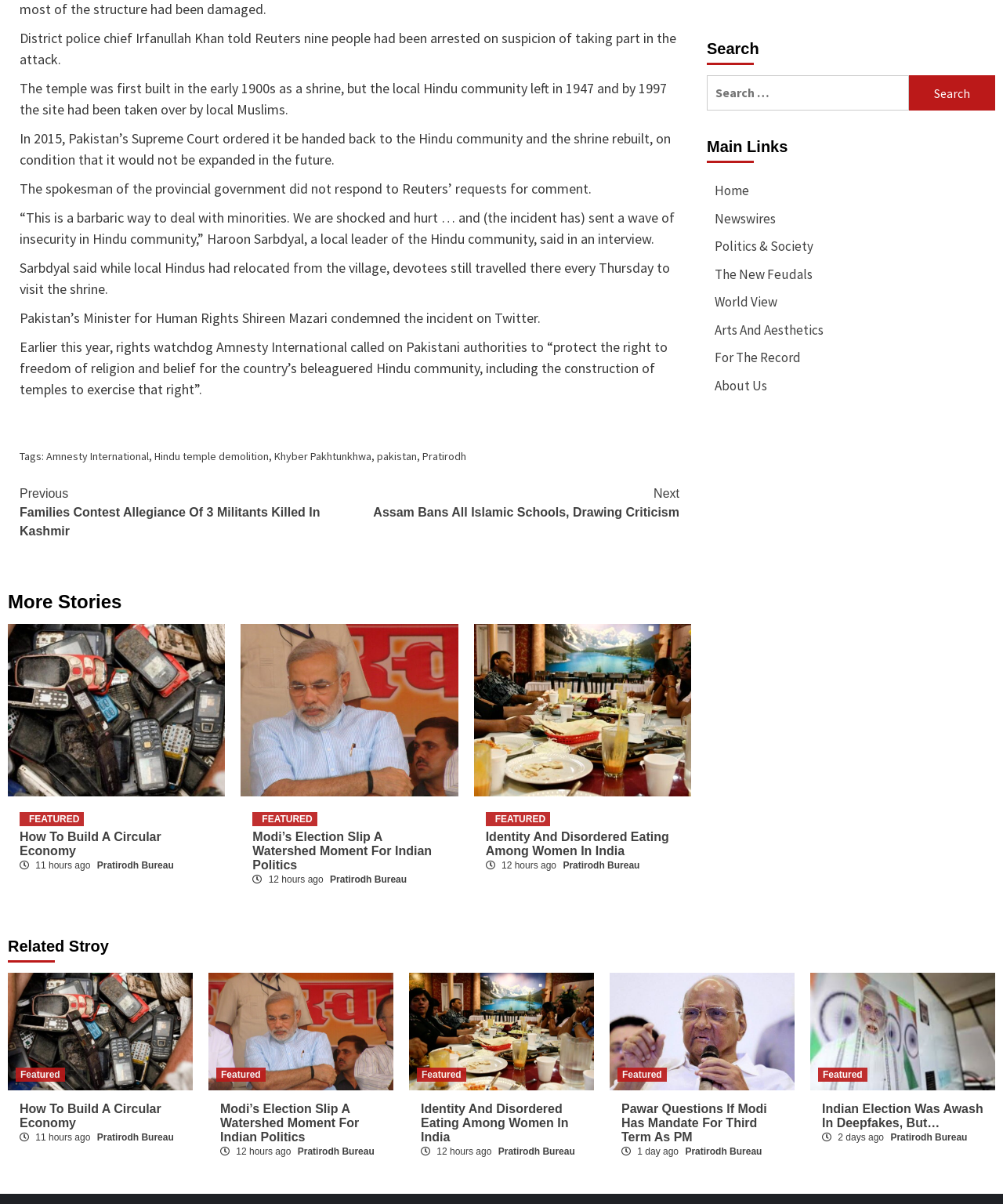Locate the bounding box coordinates of the element to click to perform the following action: 'Read the article about building a circular economy'. The coordinates should be given as four float values between 0 and 1, in the form of [left, top, right, bottom].

[0.02, 0.69, 0.213, 0.713]